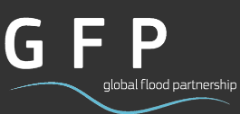What is the theme of the wave graphic?
Can you give a detailed and elaborate answer to the question?

The wave graphic flows beneath the text, reinforcing the theme of water and flood management, which is the focus of the Global Flood Partnership.